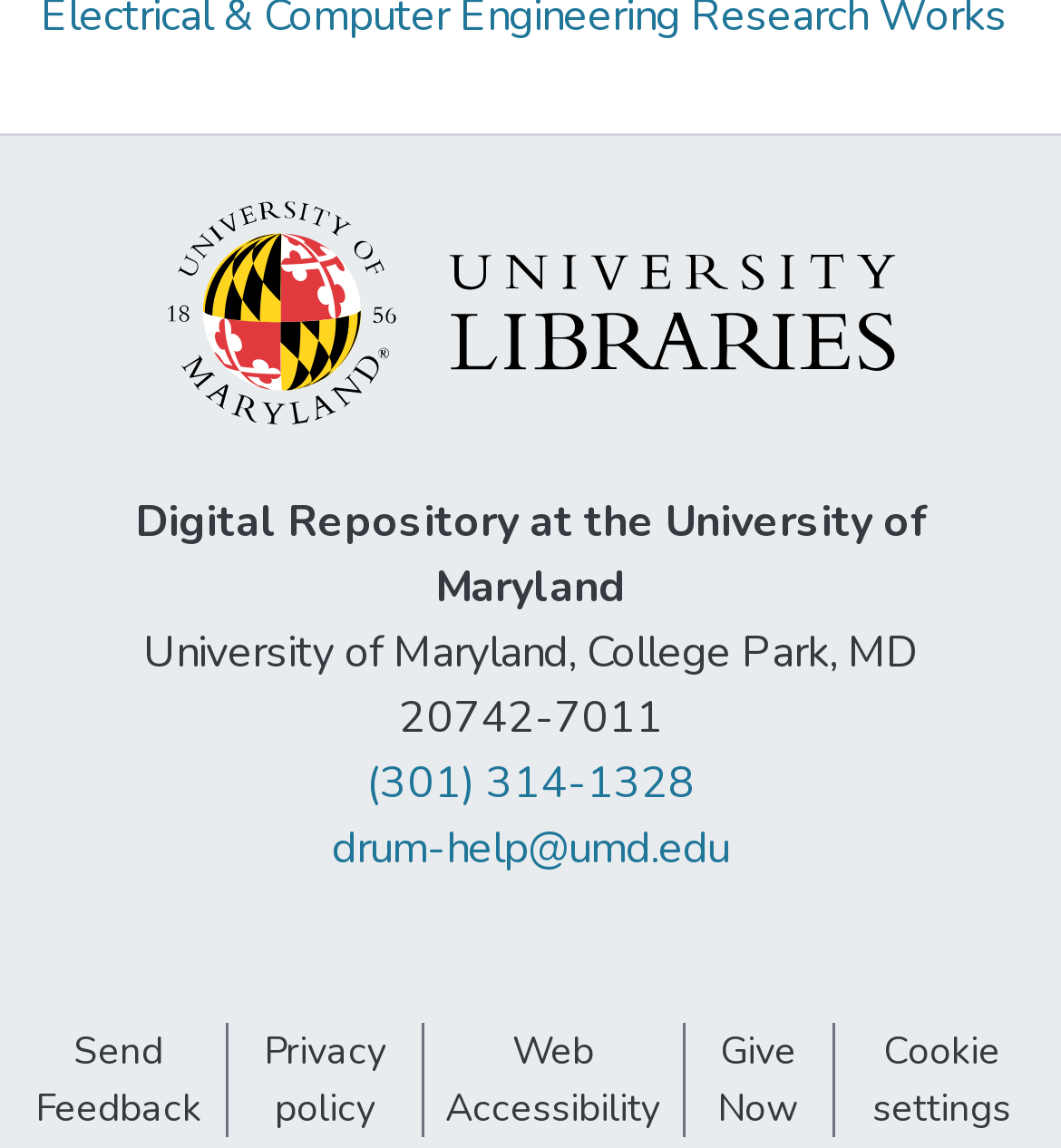Determine the bounding box coordinates for the clickable element to execute this instruction: "Call the library". Provide the coordinates as four float numbers between 0 and 1, i.e., [left, top, right, bottom].

[0.345, 0.657, 0.655, 0.709]